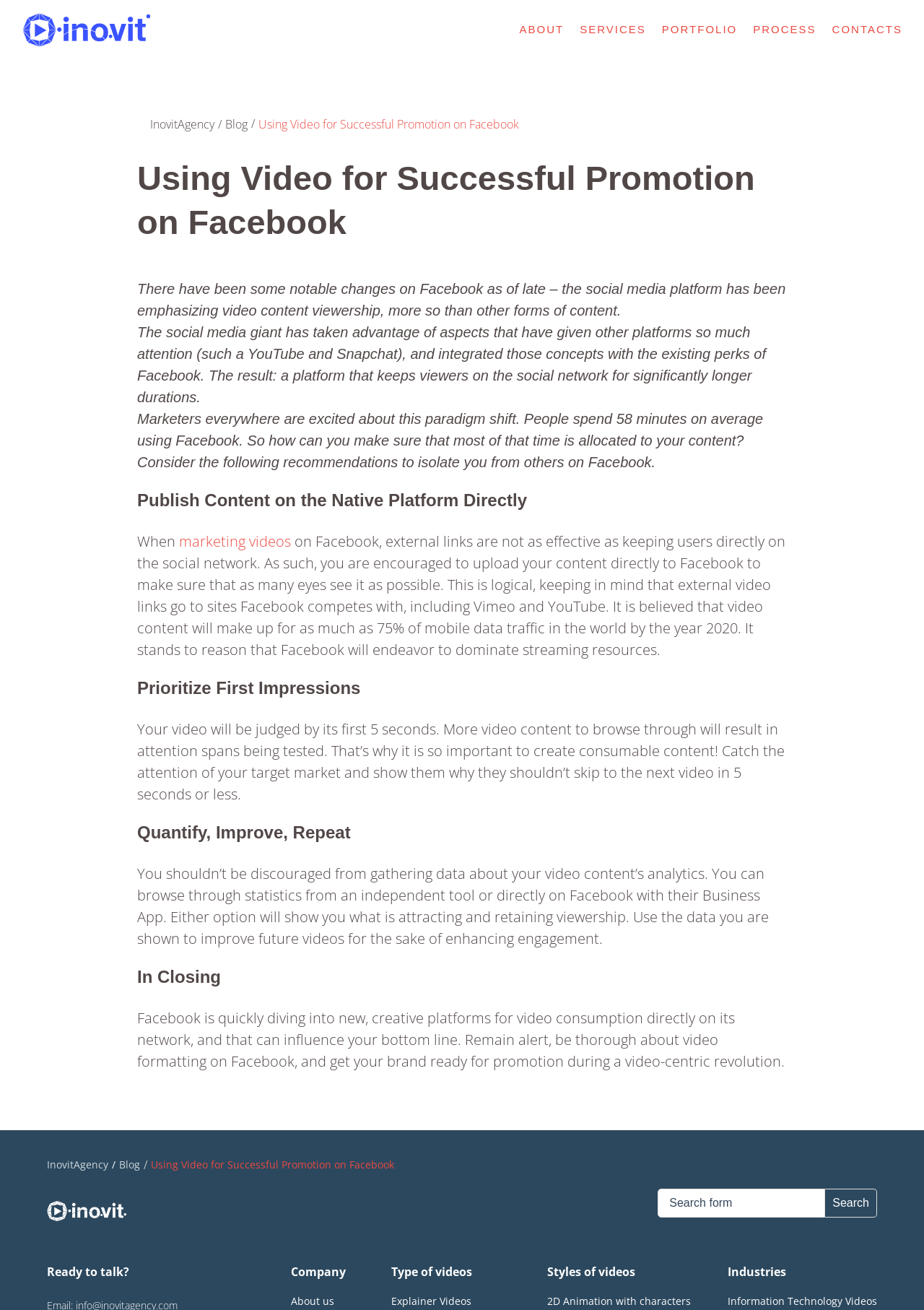Determine the bounding box coordinates of the clickable area required to perform the following instruction: "Click on ABOUT link". The coordinates should be represented as four float numbers between 0 and 1: [left, top, right, bottom].

[0.562, 0.018, 0.61, 0.028]